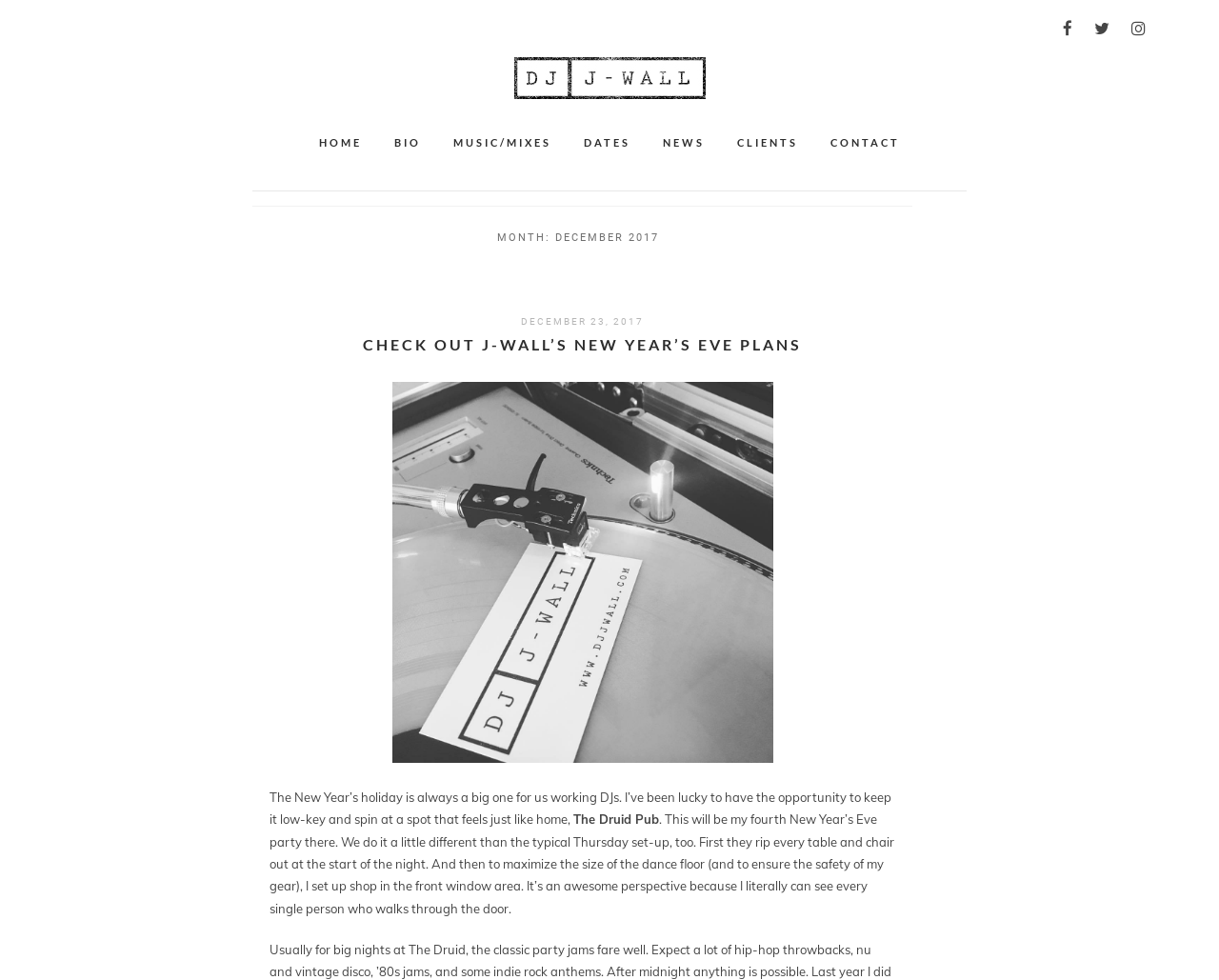Please determine the bounding box coordinates, formatted as (top-left x, top-left y, bottom-right x, bottom-right y), with all values as floating point numbers between 0 and 1. Identify the bounding box of the region described as: Purchase

None